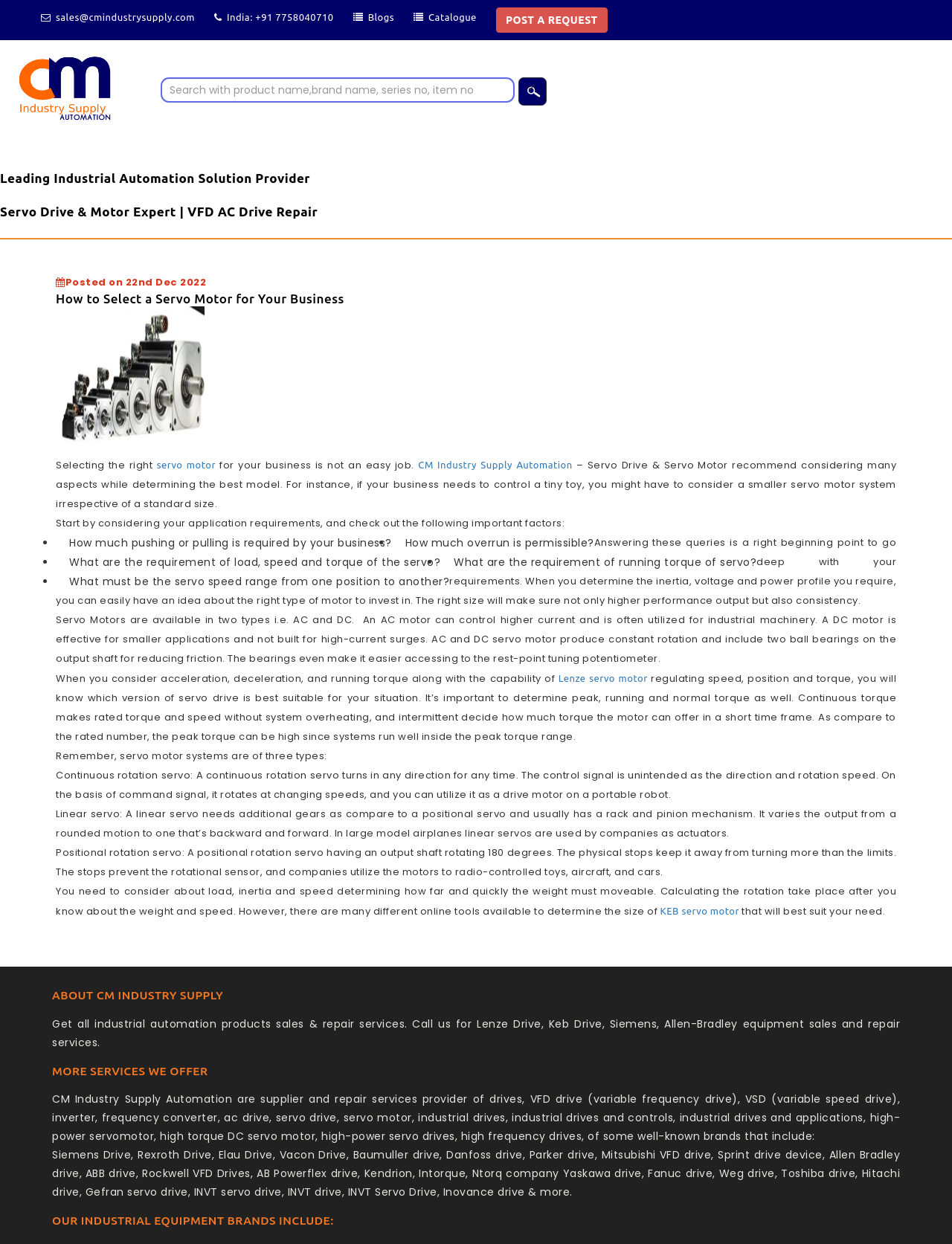Identify the bounding box coordinates of the area you need to click to perform the following instruction: "Learn more about Servo Drive & Motor Expert".

[0.0, 0.164, 0.334, 0.175]